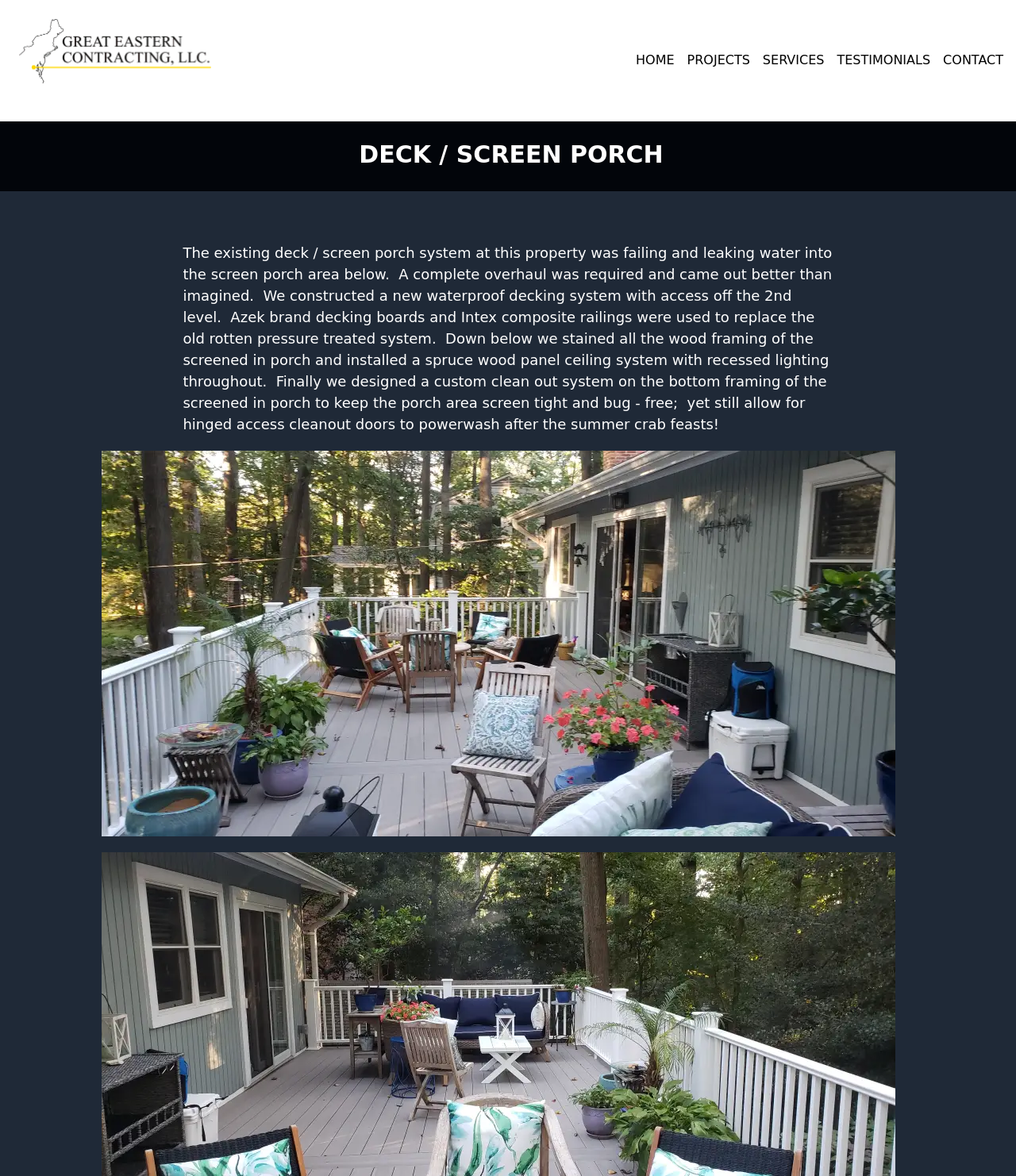Locate and extract the headline of this webpage.

DECK / SCREEN PORCH